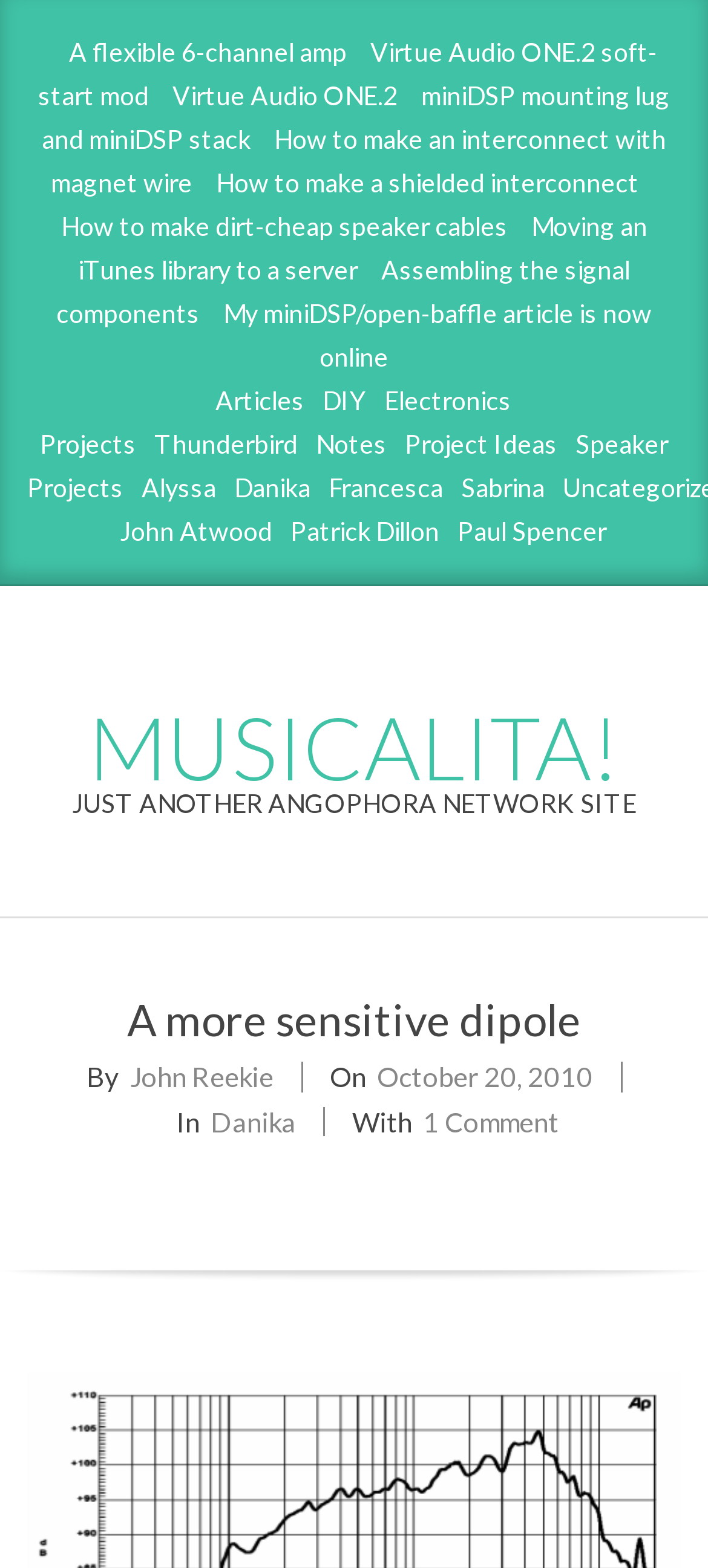Find the bounding box coordinates of the element's region that should be clicked in order to follow the given instruction: "View the comments". The coordinates should consist of four float numbers between 0 and 1, i.e., [left, top, right, bottom].

[0.597, 0.704, 0.79, 0.725]